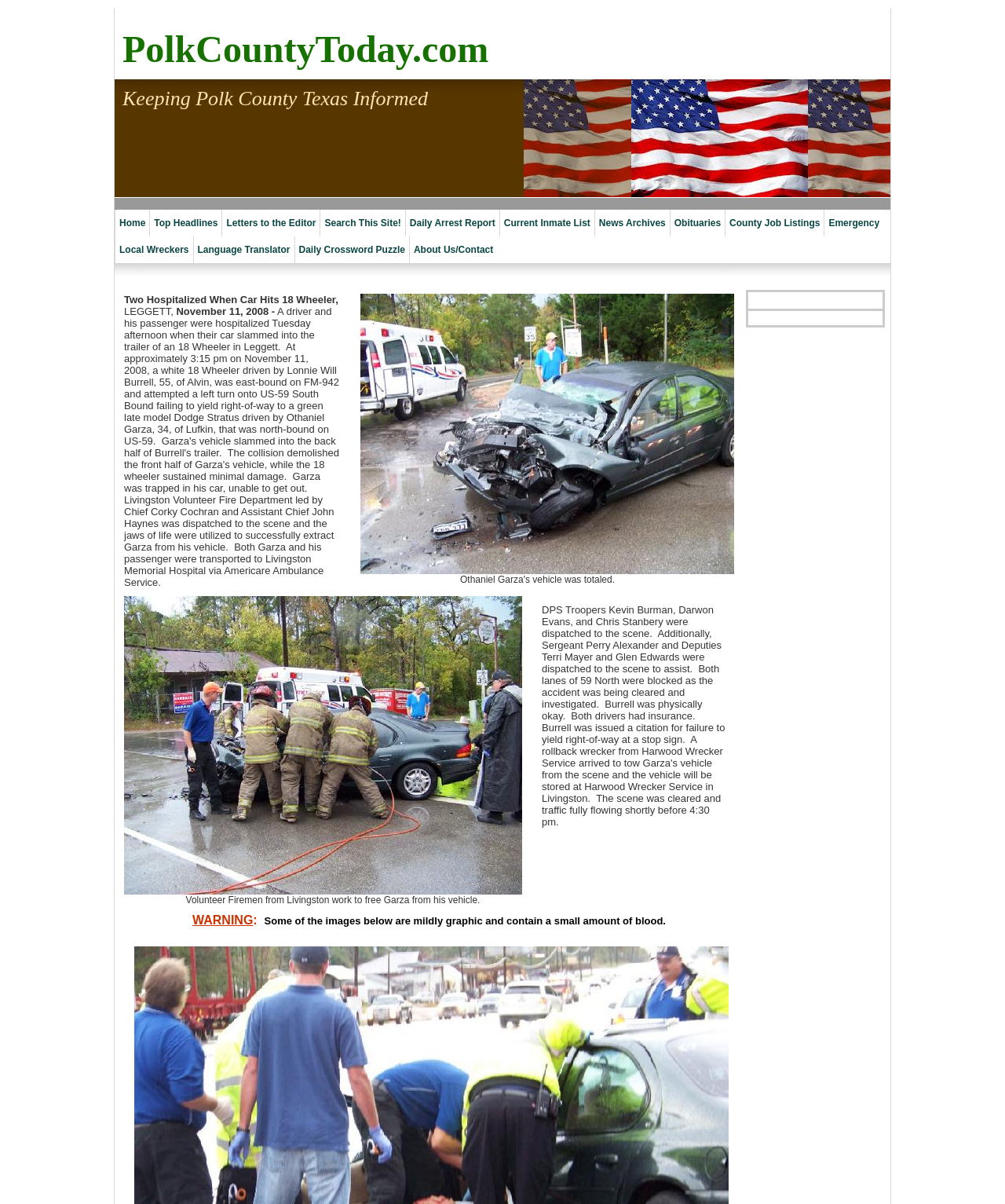Respond to the question below with a single word or phrase:
How many people were hospitalized?

Two